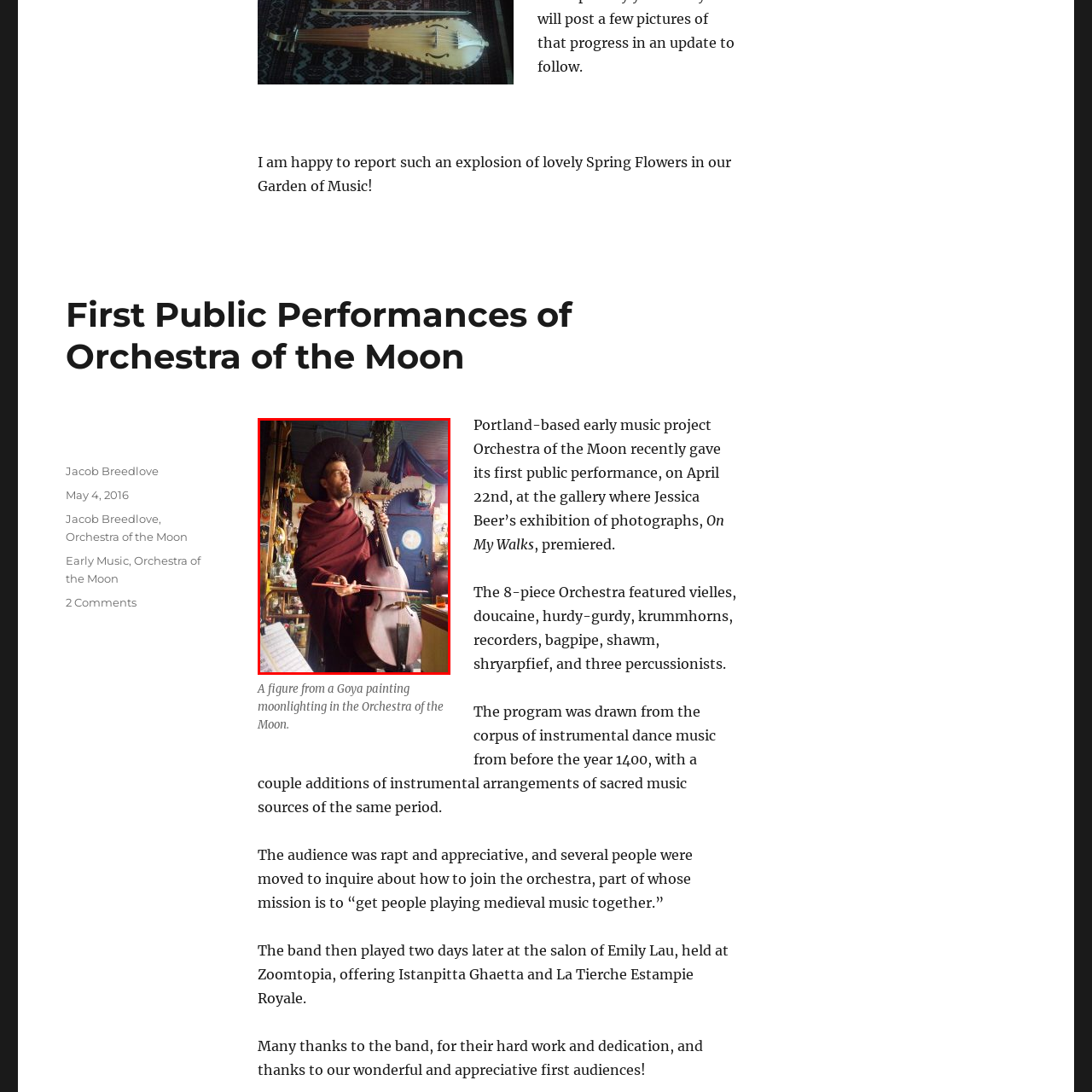Thoroughly describe the contents of the image enclosed in the red rectangle.

The image depicts a musician dressed in a flowing maroon robe, holding a large string instrument reminiscent of a viol. His hair is styled in a way that complements the artistic atmosphere of his surroundings. The musician appears to be in a vibrant performance space adorned with colorful decorations, possibly indicative of a creative or artistic venue. The backdrop features a blend of eclectic items, hinting at an environment filled with inspiration and musical exploration. This setting resonates with the context of the "Orchestra of the Moon," a Portland-based early music project that recently held its first public performance. The event showcased a variety of historical instruments, immersing the audience in the rich tapestry of medieval music. This striking image captures the essence of a performance that bridges past and present, evoking an appreciation for early music traditions.